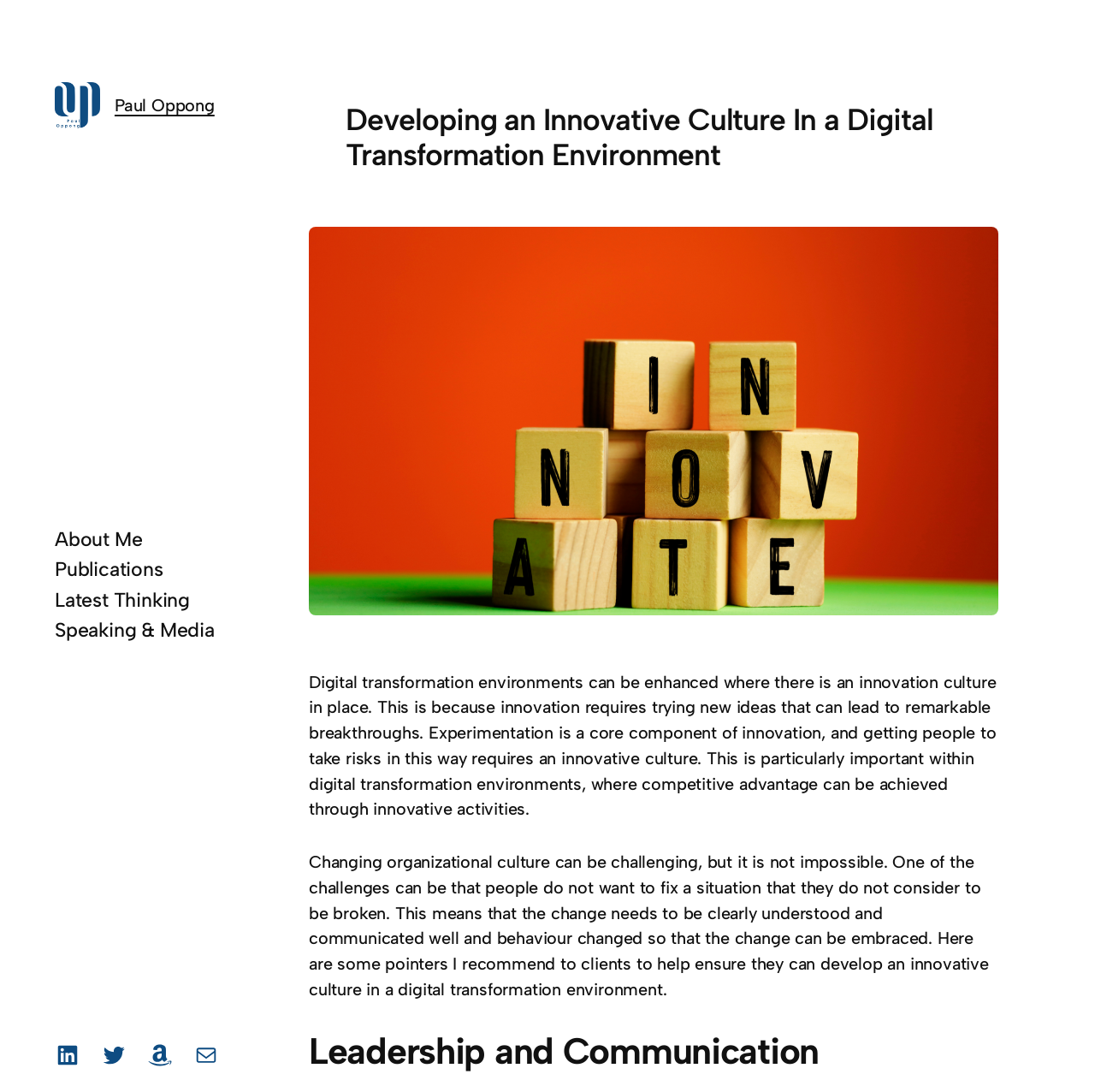Look at the image and answer the question in detail:
Who is the author of this webpage?

The author's name is mentioned in the link 'Paul Oppong' which is located in the navigation section of the webpage.